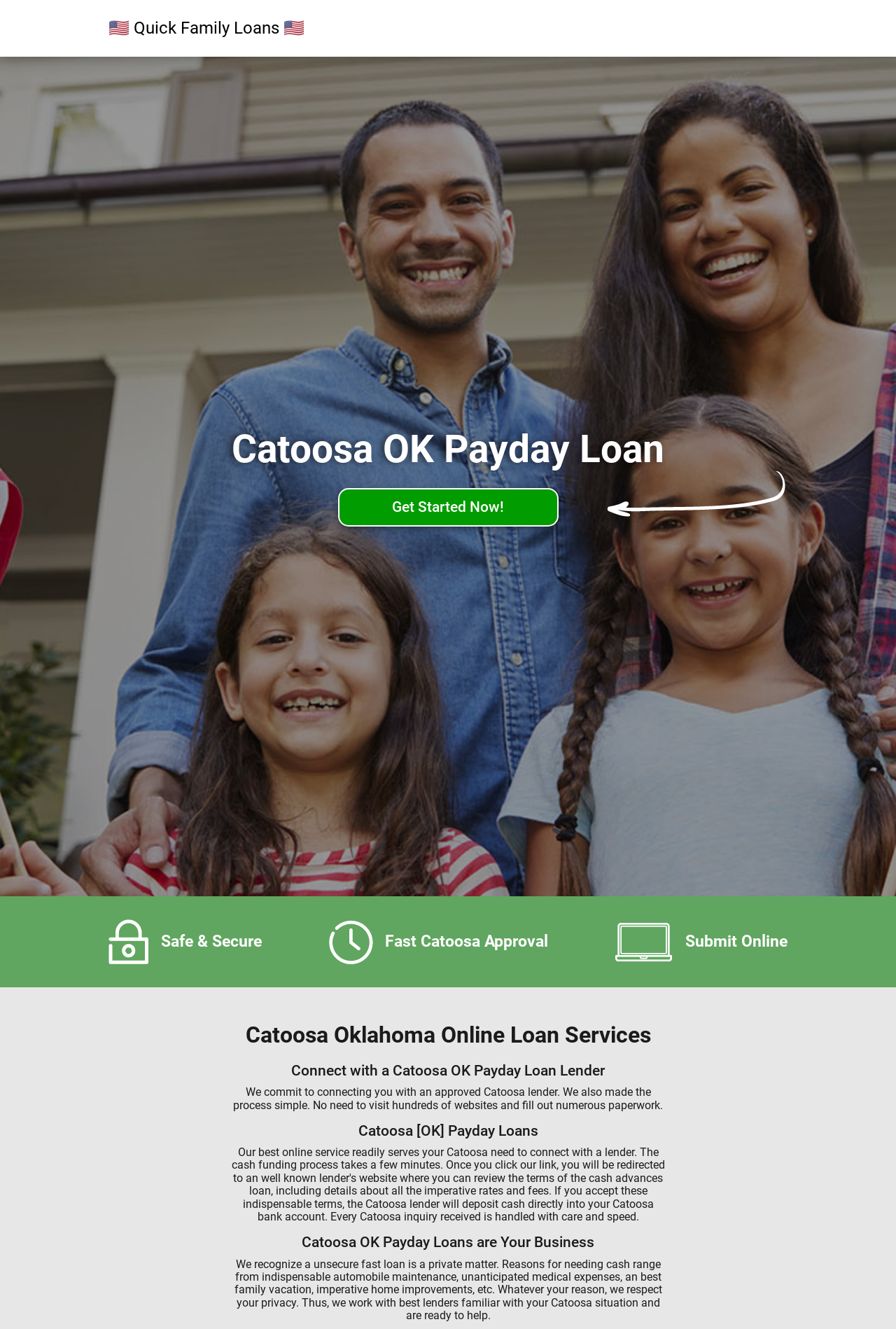Identify the bounding box of the HTML element described here: "🇺🇸 Quick Family Loans 🇺🇸". Provide the coordinates as four float numbers between 0 and 1: [left, top, right, bottom].

[0.121, 0.013, 0.34, 0.03]